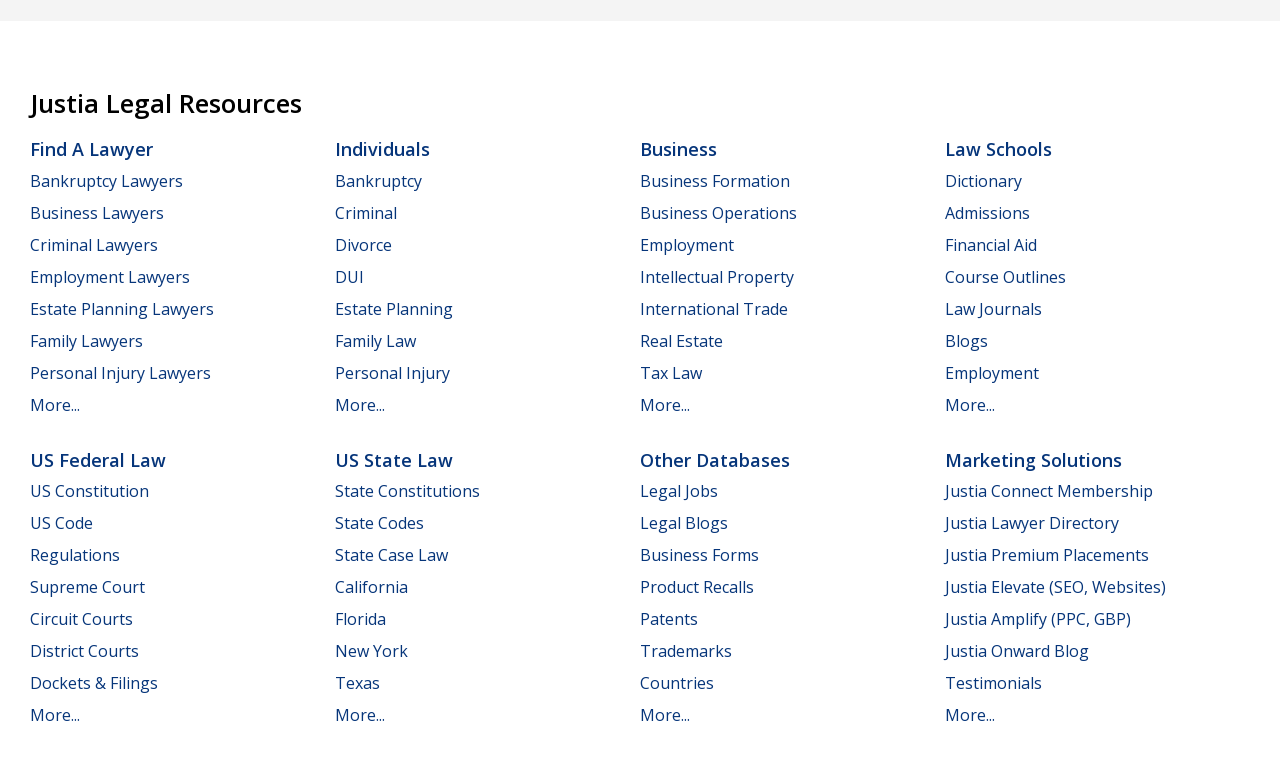Indicate the bounding box coordinates of the clickable region to achieve the following instruction: "Click the Membership Passes button."

None